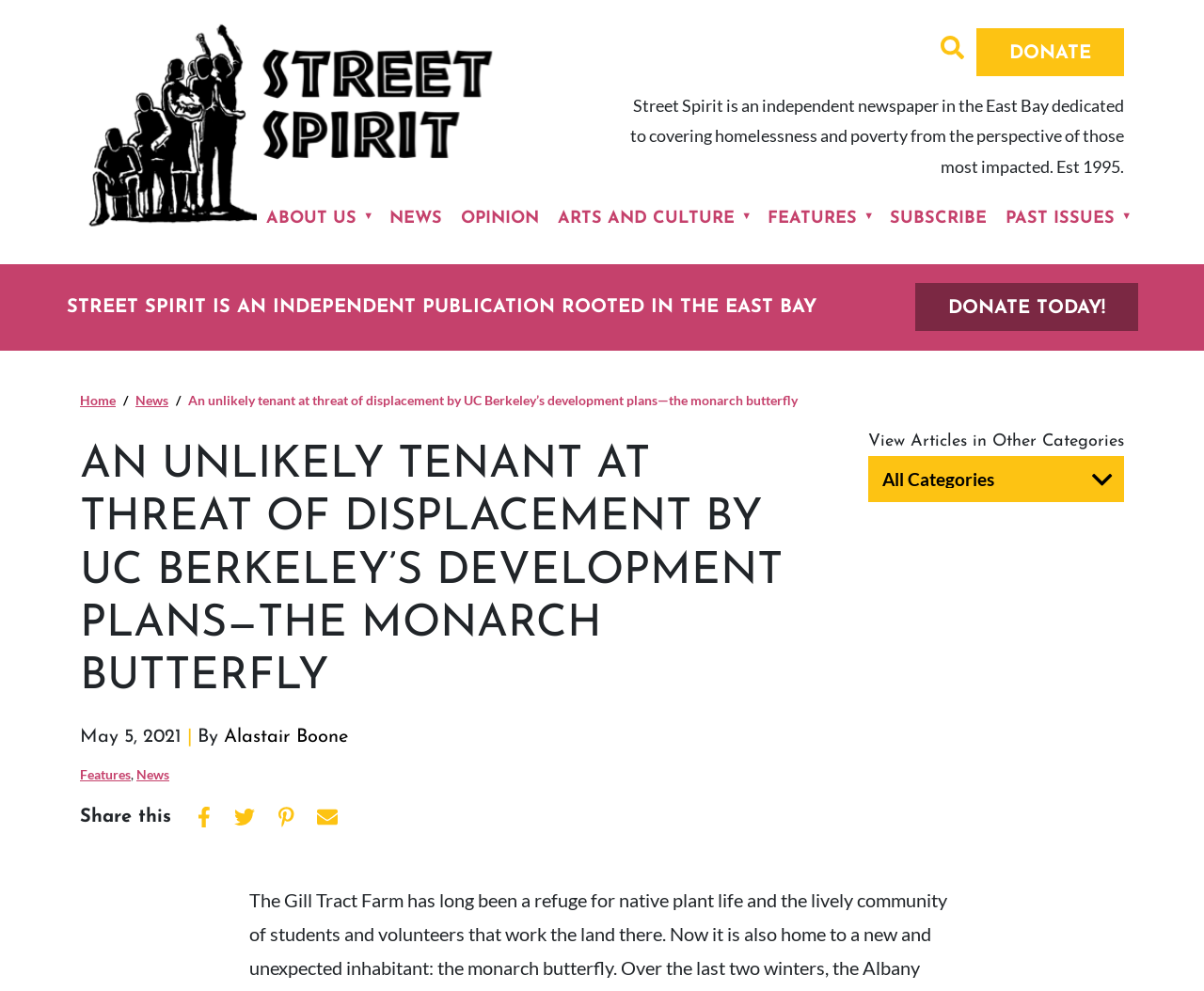Locate the coordinates of the bounding box for the clickable region that fulfills this instruction: "View the 'NEWS' section".

[0.316, 0.191, 0.375, 0.252]